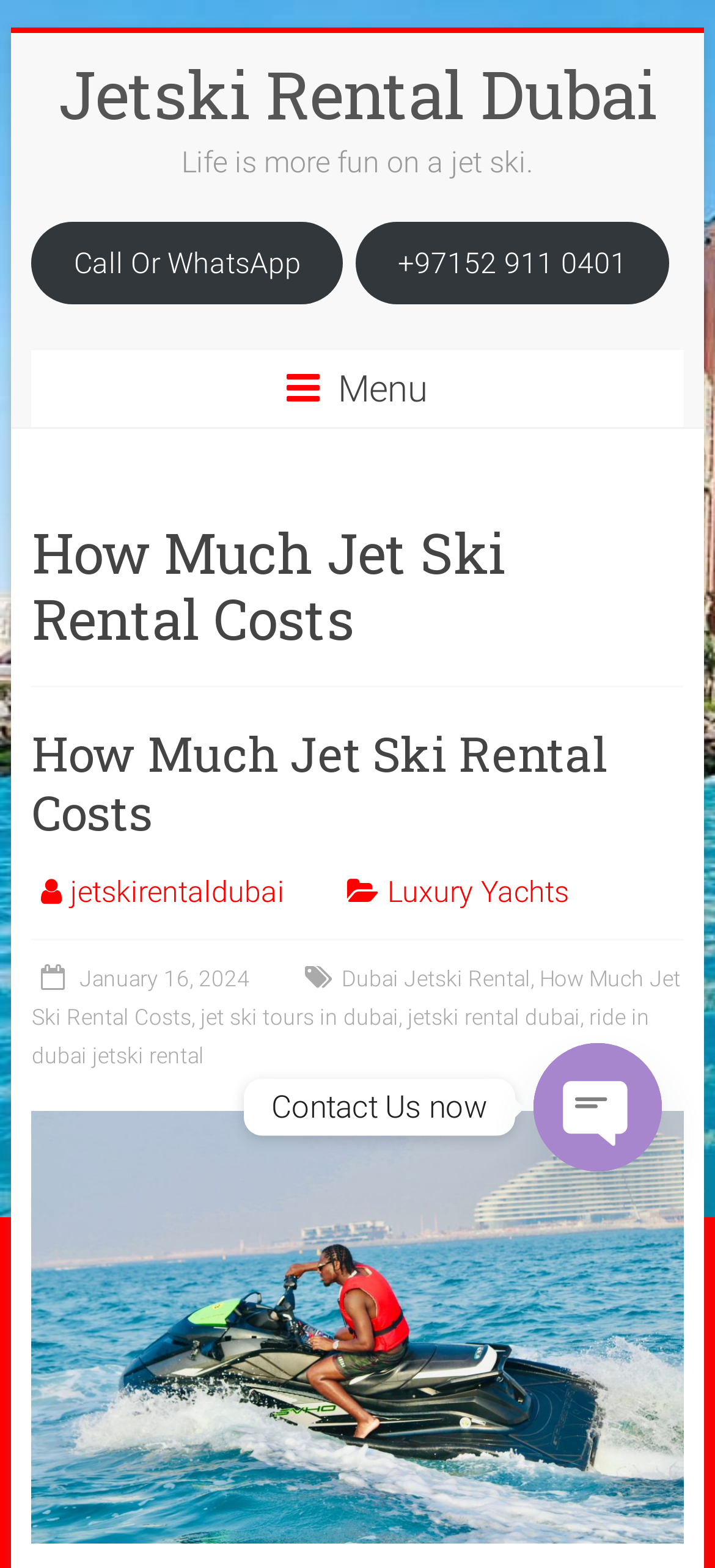Pinpoint the bounding box coordinates of the clickable element needed to complete the instruction: "Visit the Facebook page". The coordinates should be provided as four float numbers between 0 and 1: [left, top, right, bottom].

None